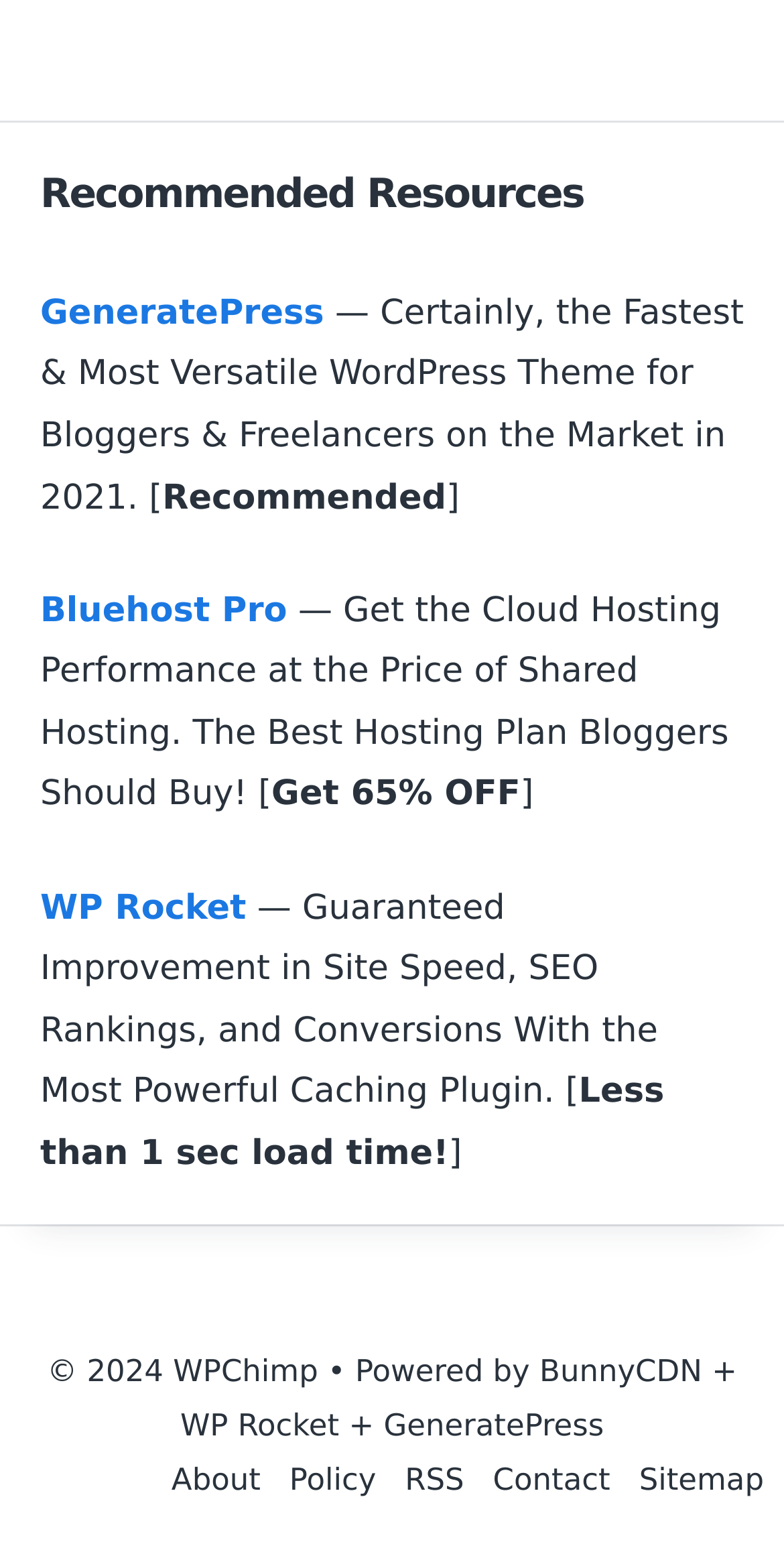How many links are there in the recommended resources section?
From the image, respond with a single word or phrase.

4